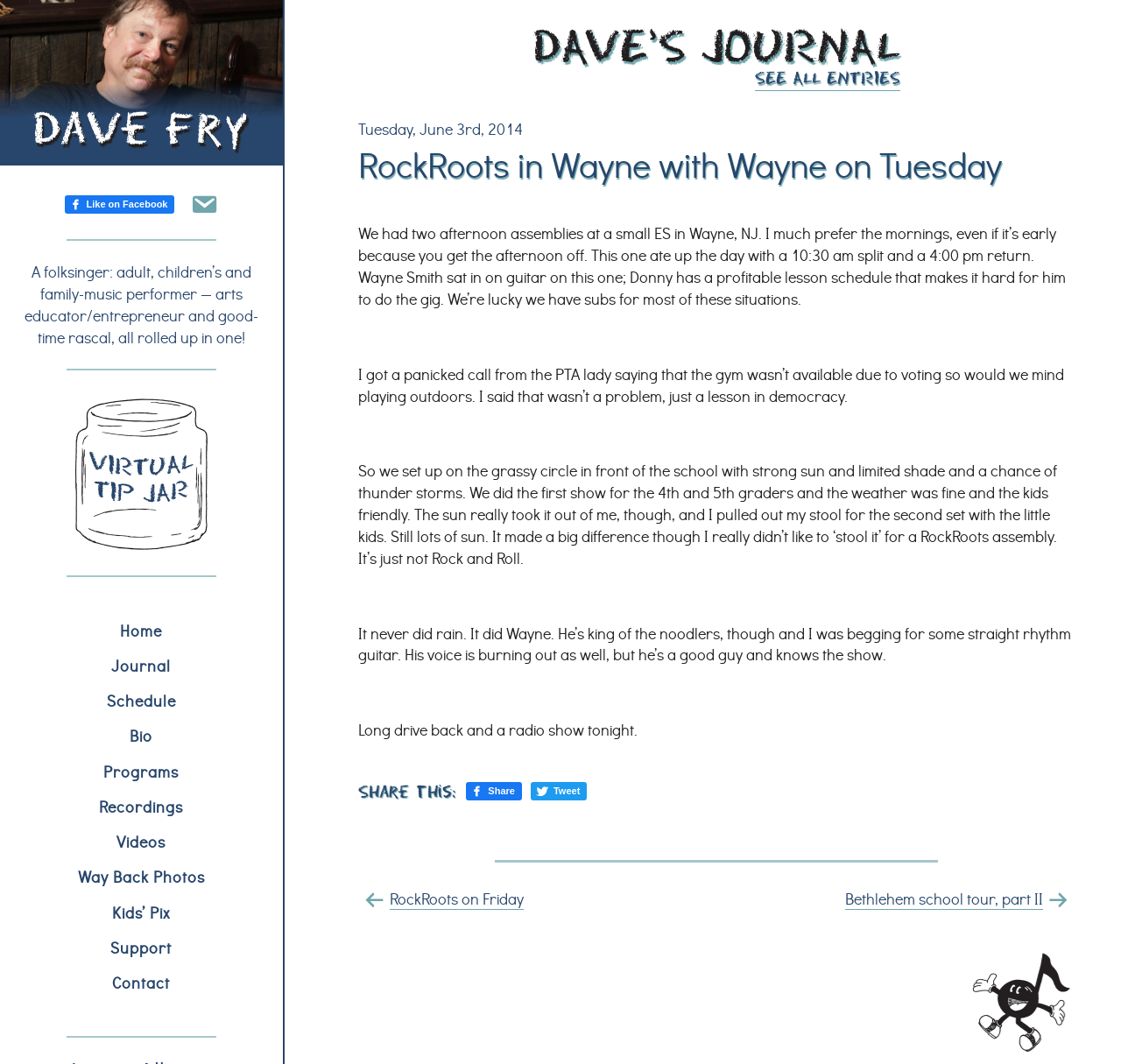What is the name of the folksinger?
Based on the image, answer the question with as much detail as possible.

The name of the folksinger can be found in the link 'Dave Fry' at the top of the webpage, which suggests that the webpage is about Dave Fry, a folksinger.